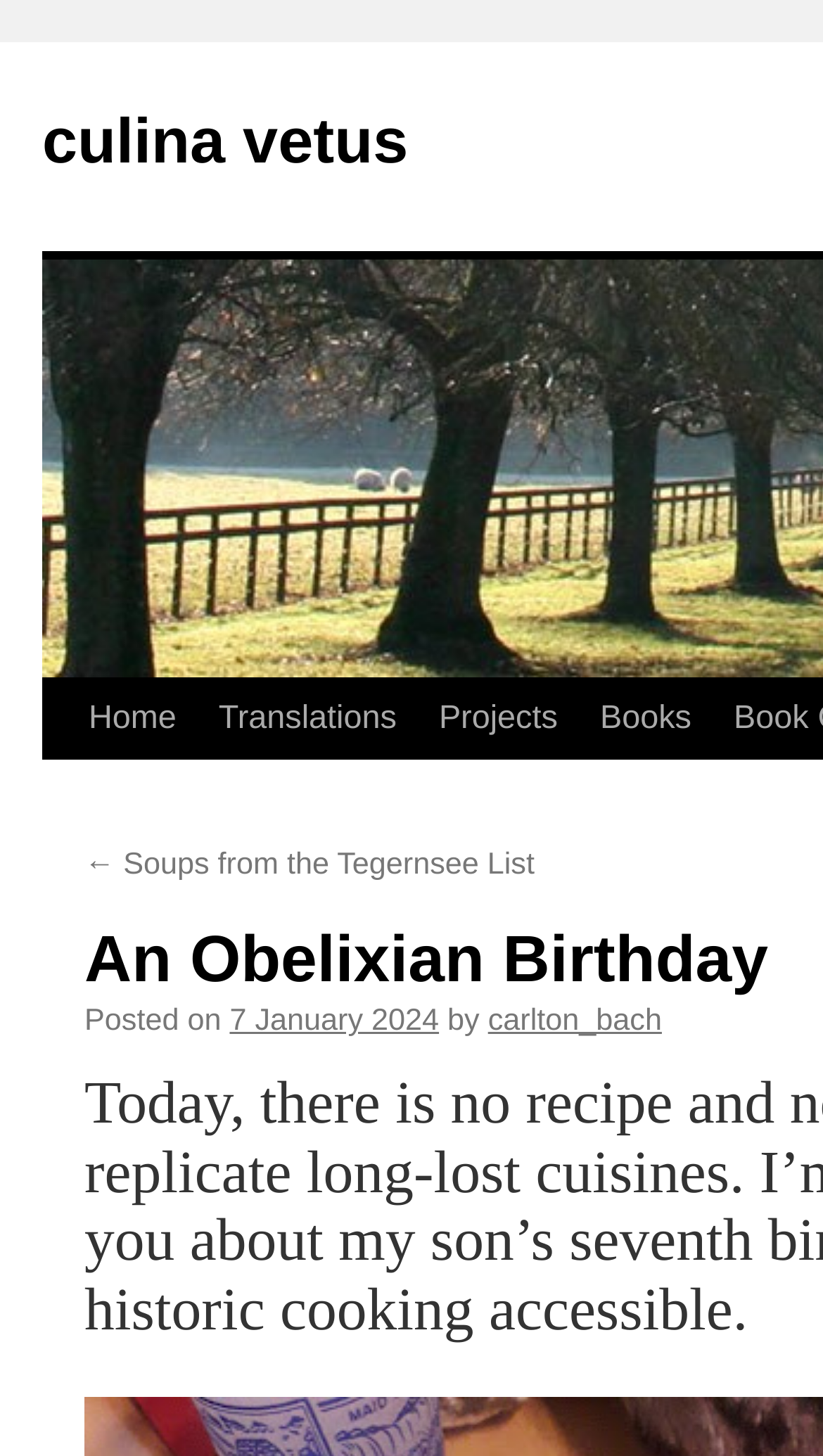Return the bounding box coordinates of the UI element that corresponds to this description: "culina vetus". The coordinates must be given as four float numbers in the range of 0 and 1, [left, top, right, bottom].

[0.051, 0.074, 0.496, 0.122]